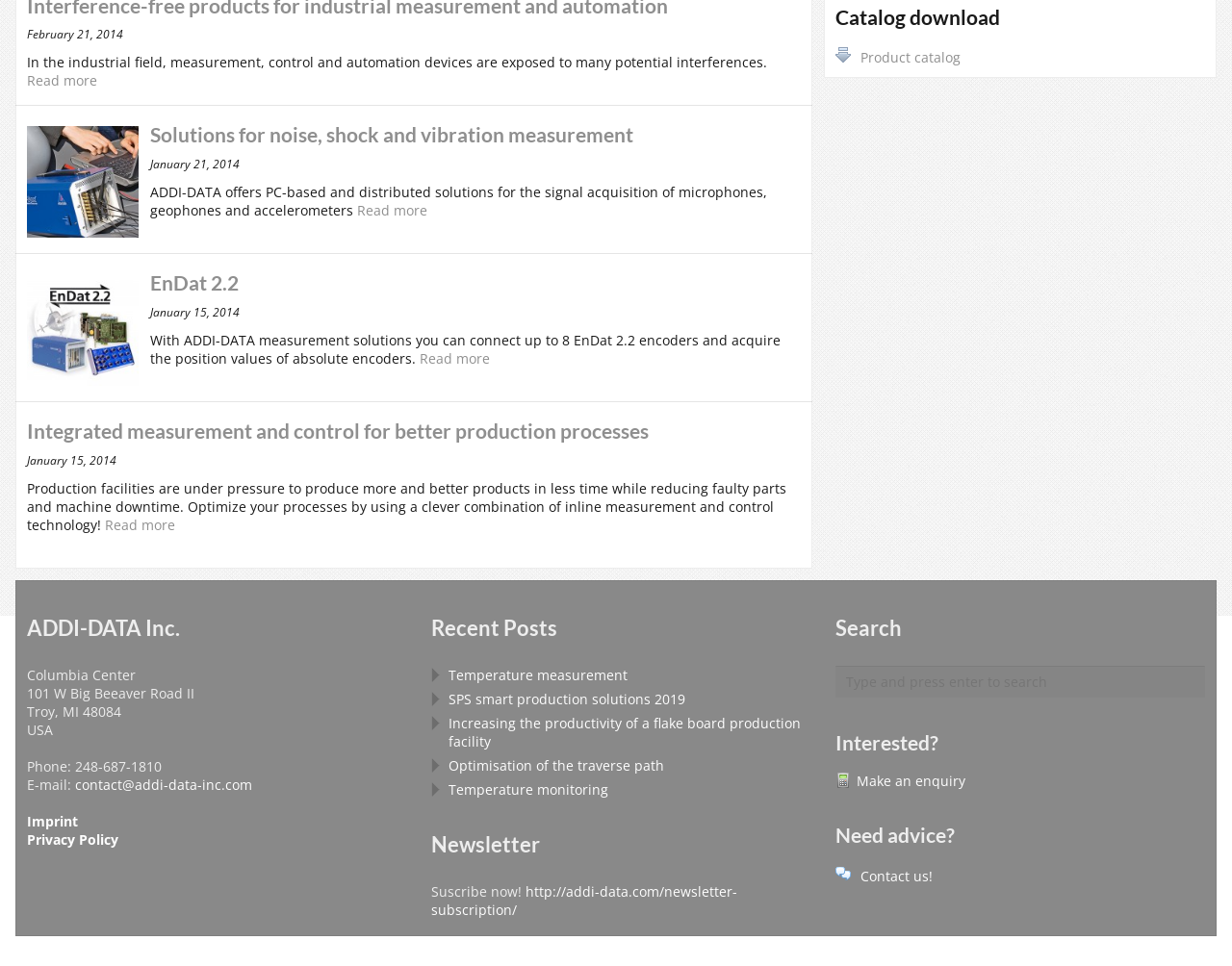Please find the bounding box coordinates in the format (top-left x, top-left y, bottom-right x, bottom-right y) for the given element description. Ensure the coordinates are floating point numbers between 0 and 1. Description: Optimisation of the traverse path

[0.364, 0.783, 0.539, 0.802]